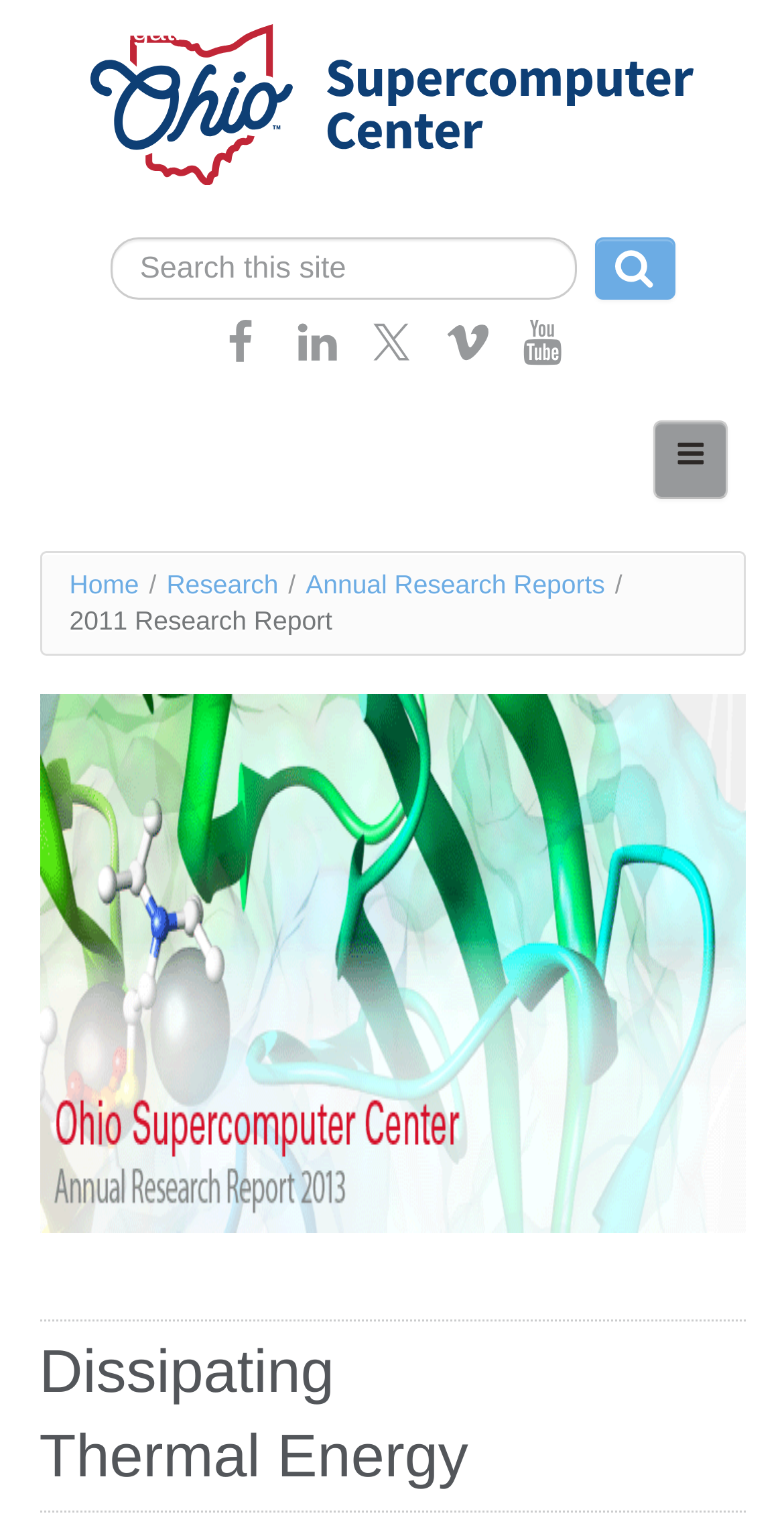Determine the main headline of the webpage and provide its text.

Dissipating Thermal Energy